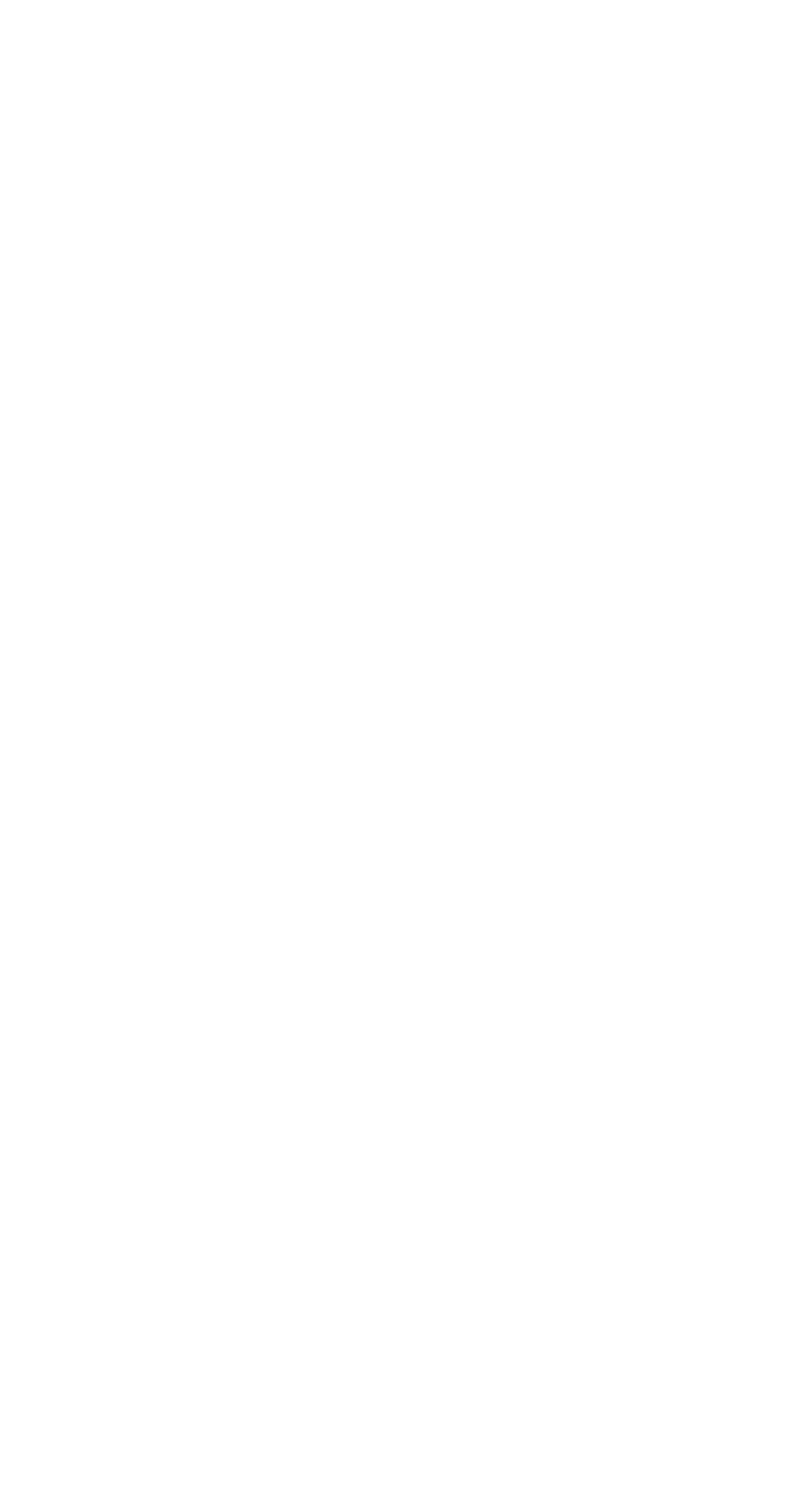Please identify the bounding box coordinates of the element I should click to complete this instruction: 'Contact Codesummit for technical support'. The coordinates should be given as four float numbers between 0 and 1, like this: [left, top, right, bottom].

[0.038, 0.859, 0.831, 0.91]